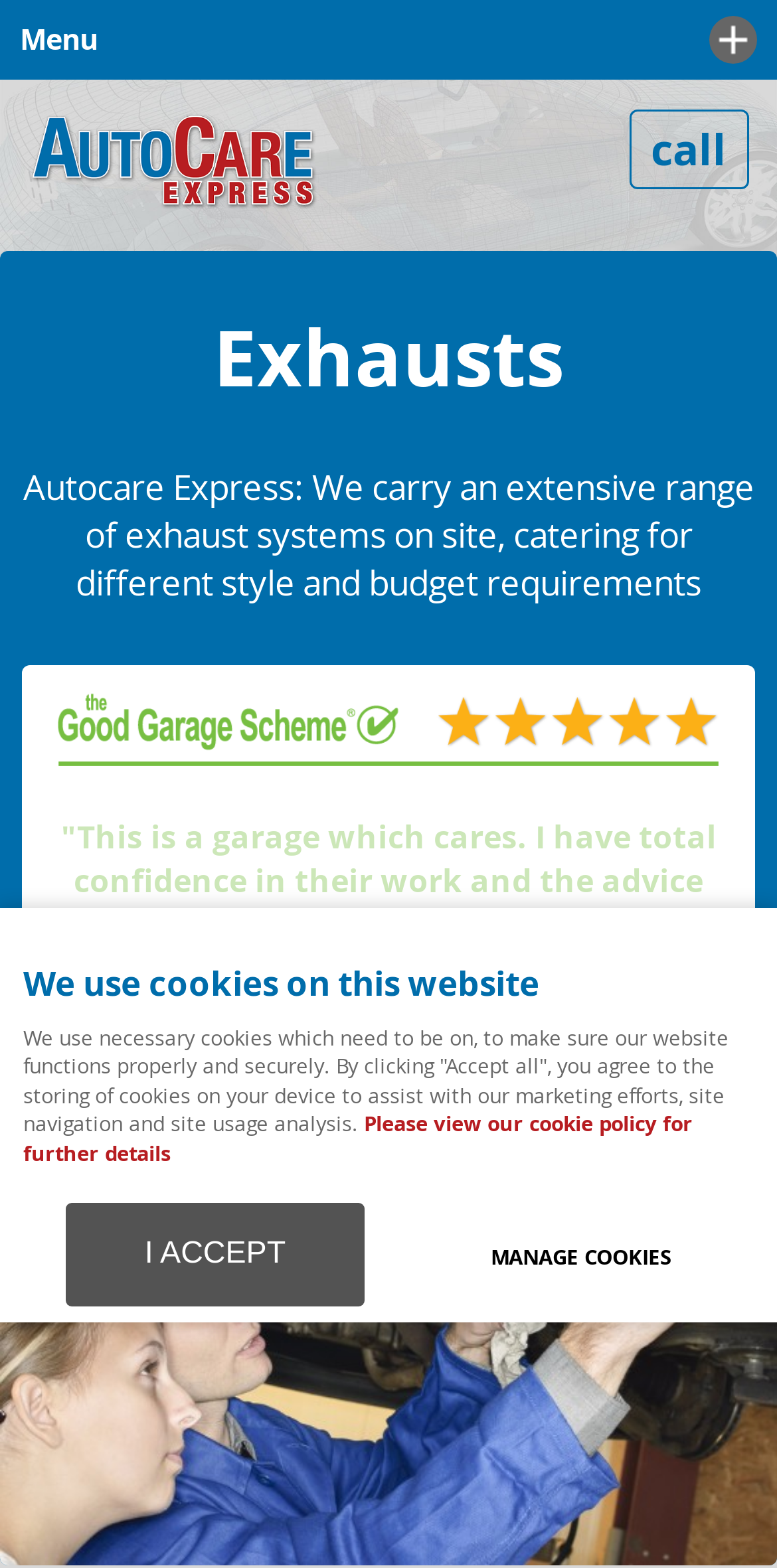What is the rating given by a customer in the review?
Please provide a comprehensive answer based on the information in the image.

A customer has given a review on the webpage, stating 'Very helpful people working in this garage. 10/10.', which indicates a perfect score.